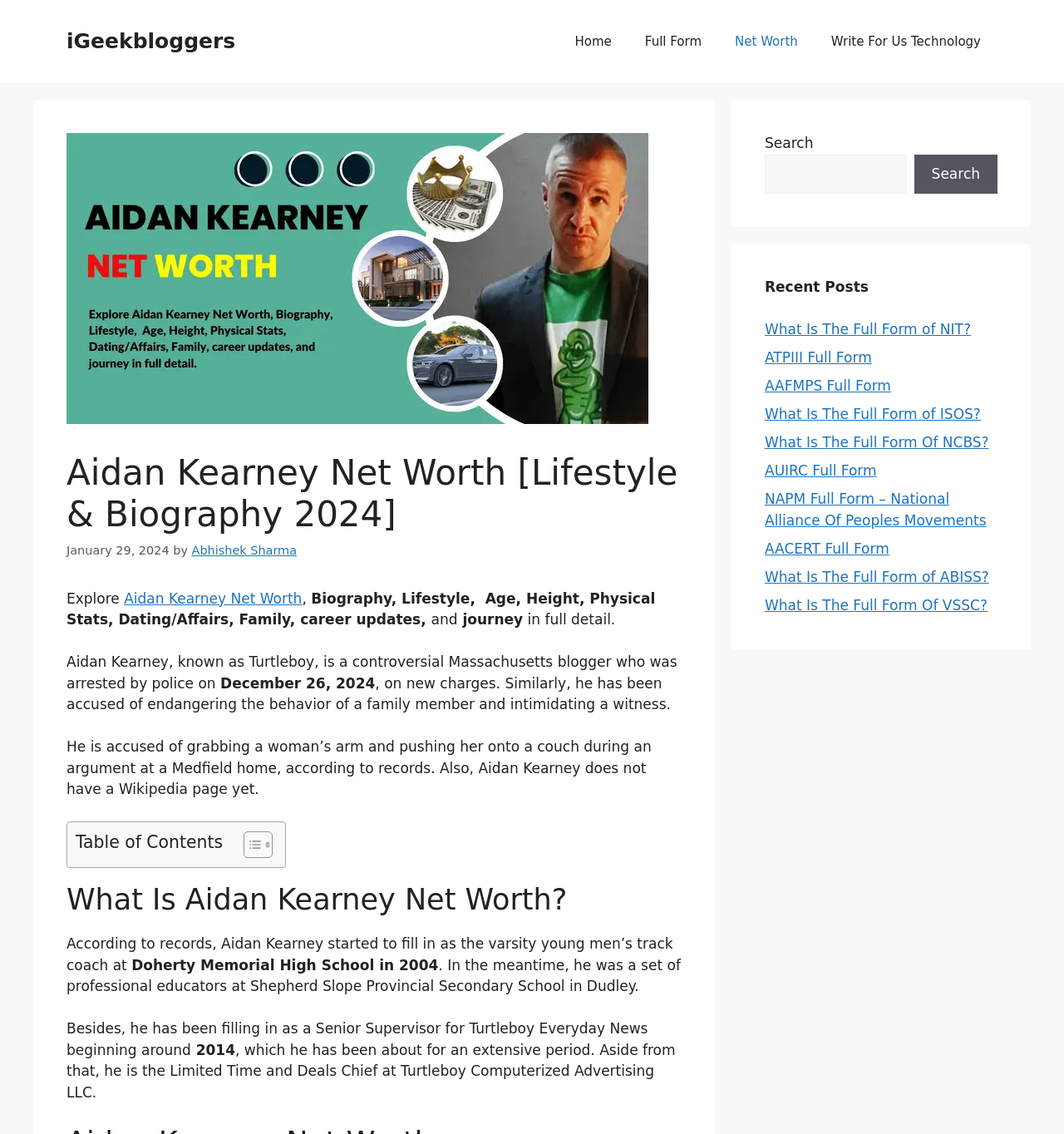Find the bounding box coordinates of the area that needs to be clicked in order to achieve the following instruction: "Explore the table of contents". The coordinates should be specified as four float numbers between 0 and 1, i.e., [left, top, right, bottom].

[0.071, 0.734, 0.209, 0.752]